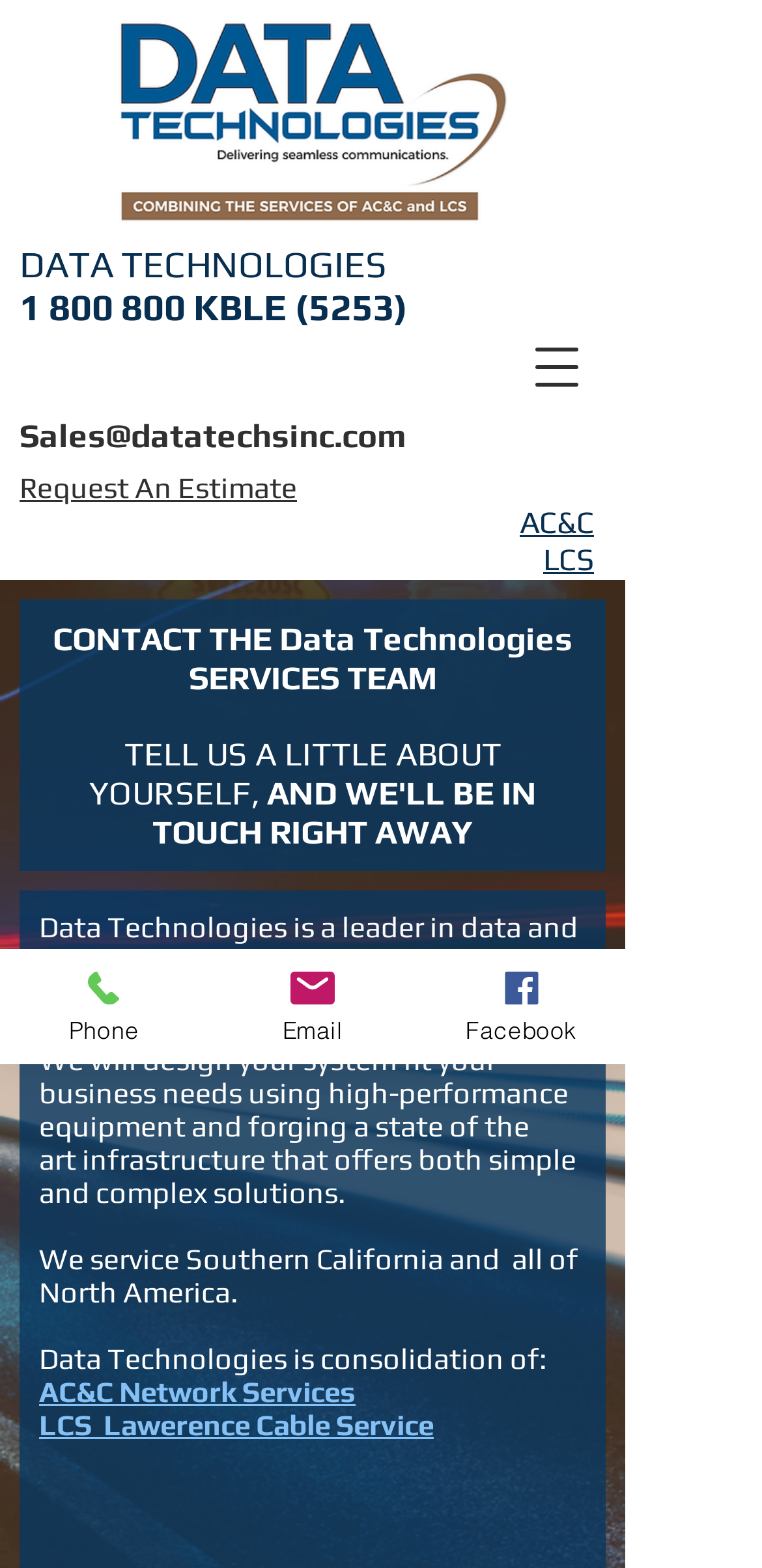Locate the bounding box coordinates of the UI element described by: "title="Alloy-825--Stainless-Steel-Coil-Tubing-Price"". The bounding box coordinates should consist of four float numbers between 0 and 1, i.e., [left, top, right, bottom].

None